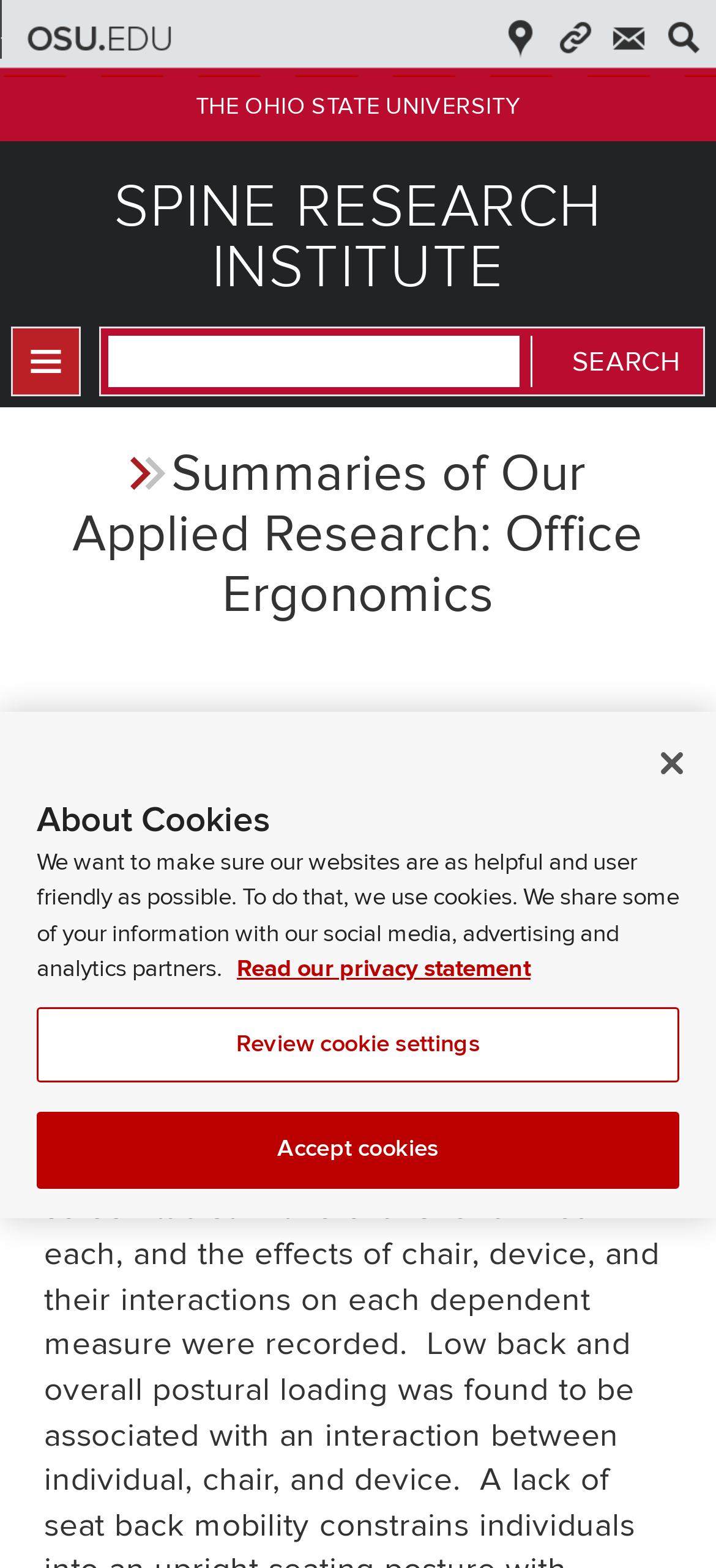Determine the bounding box coordinates of the element's region needed to click to follow the instruction: "Search for something". Provide these coordinates as four float numbers between 0 and 1, formatted as [left, top, right, bottom].

[0.14, 0.201, 1.0, 0.252]